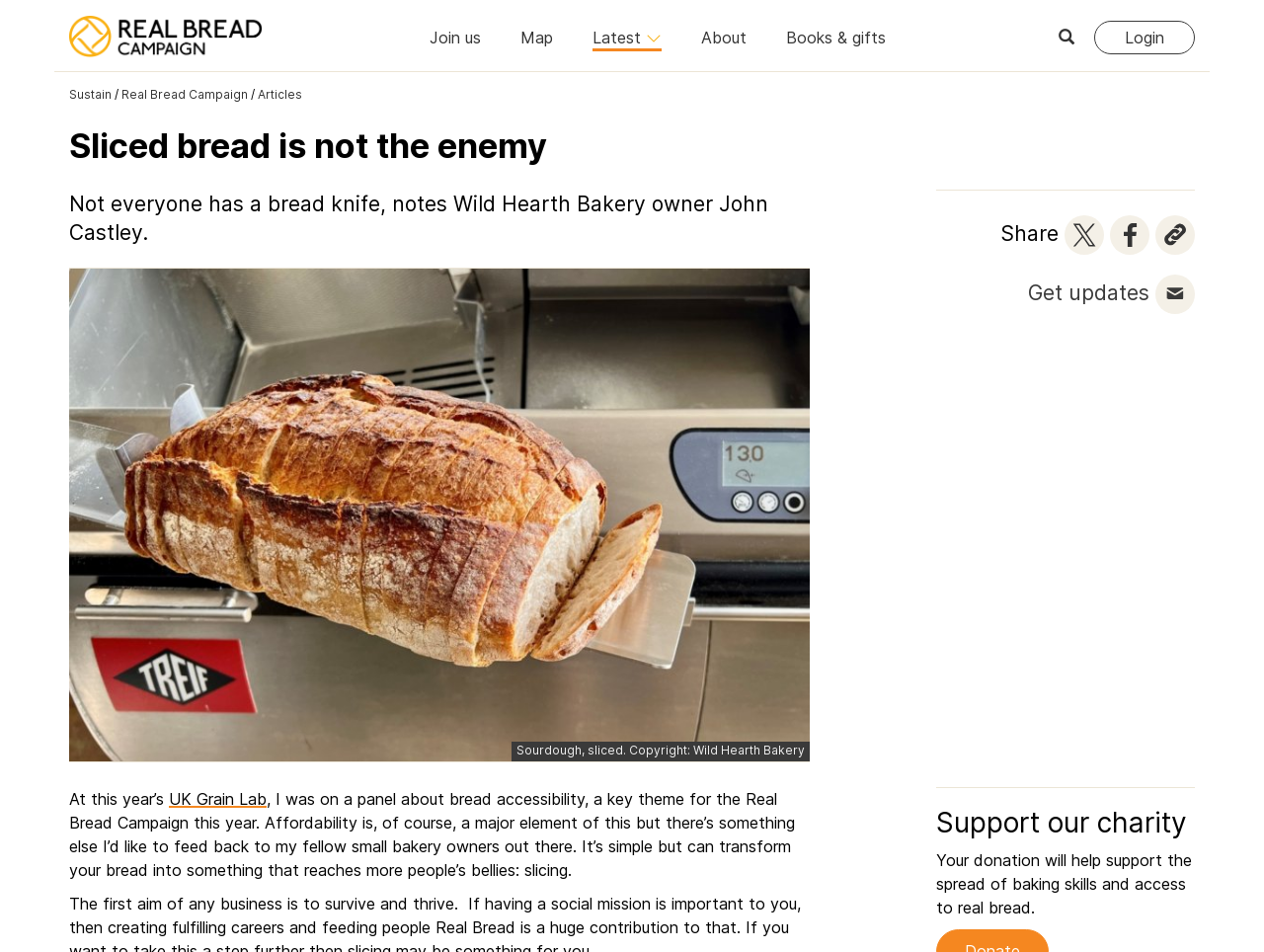Provide a single word or phrase answer to the question: 
What is the topic of the panel the author was on at the UK Grain Lab?

Bread accessibility